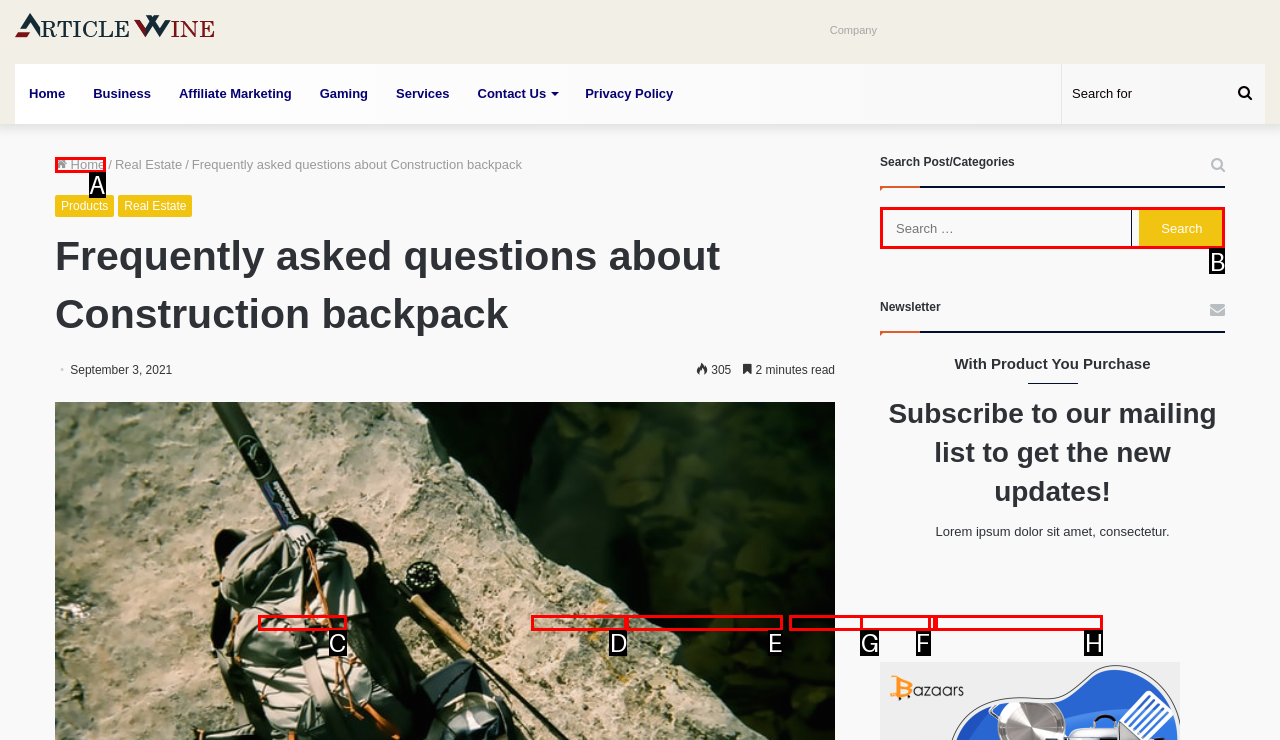Pick the right letter to click to achieve the task: Search for products
Answer with the letter of the correct option directly.

B